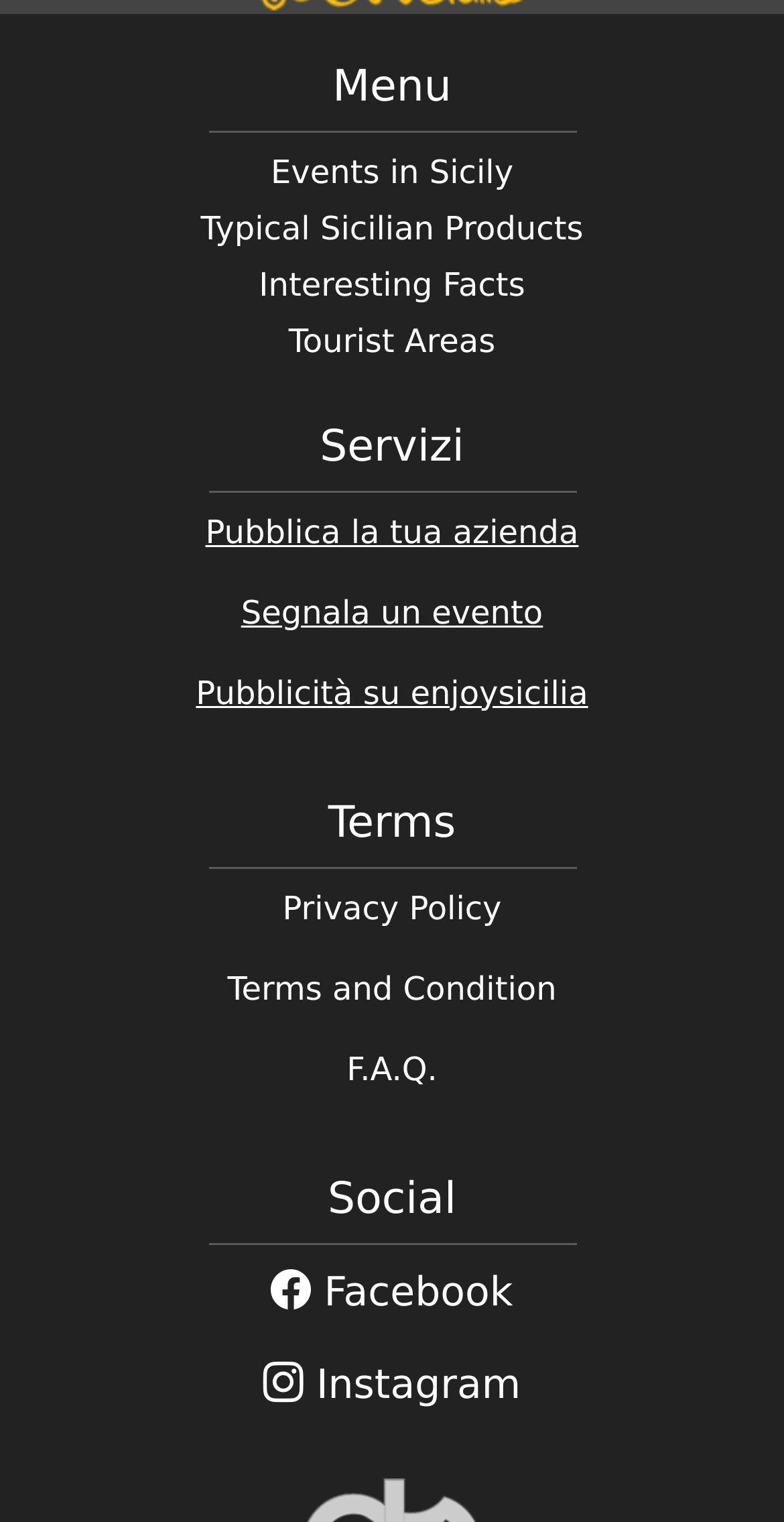From the image, can you give a detailed response to the question below:
How many social media links are there?

In the 'Social' section, I found two links: ' Facebook' and ' Instagram'. These are the only social media links on the webpage.